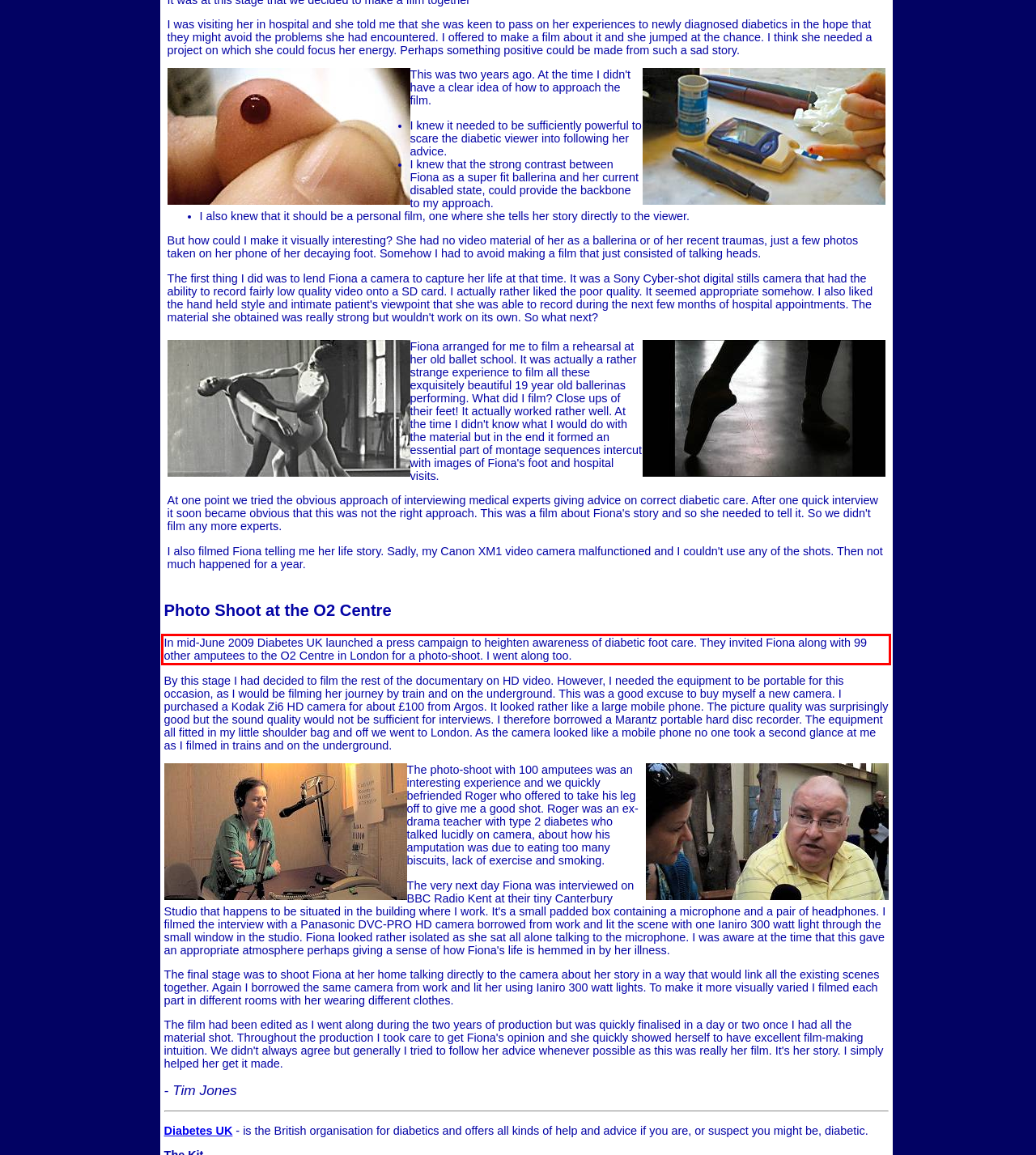Observe the screenshot of the webpage, locate the red bounding box, and extract the text content within it.

In mid-June 2009 Diabetes UK launched a press campaign to heighten awareness of diabetic foot care. They invited Fiona along with 99 other amputees to the O2 Centre in London for a photo-shoot. I went along too.